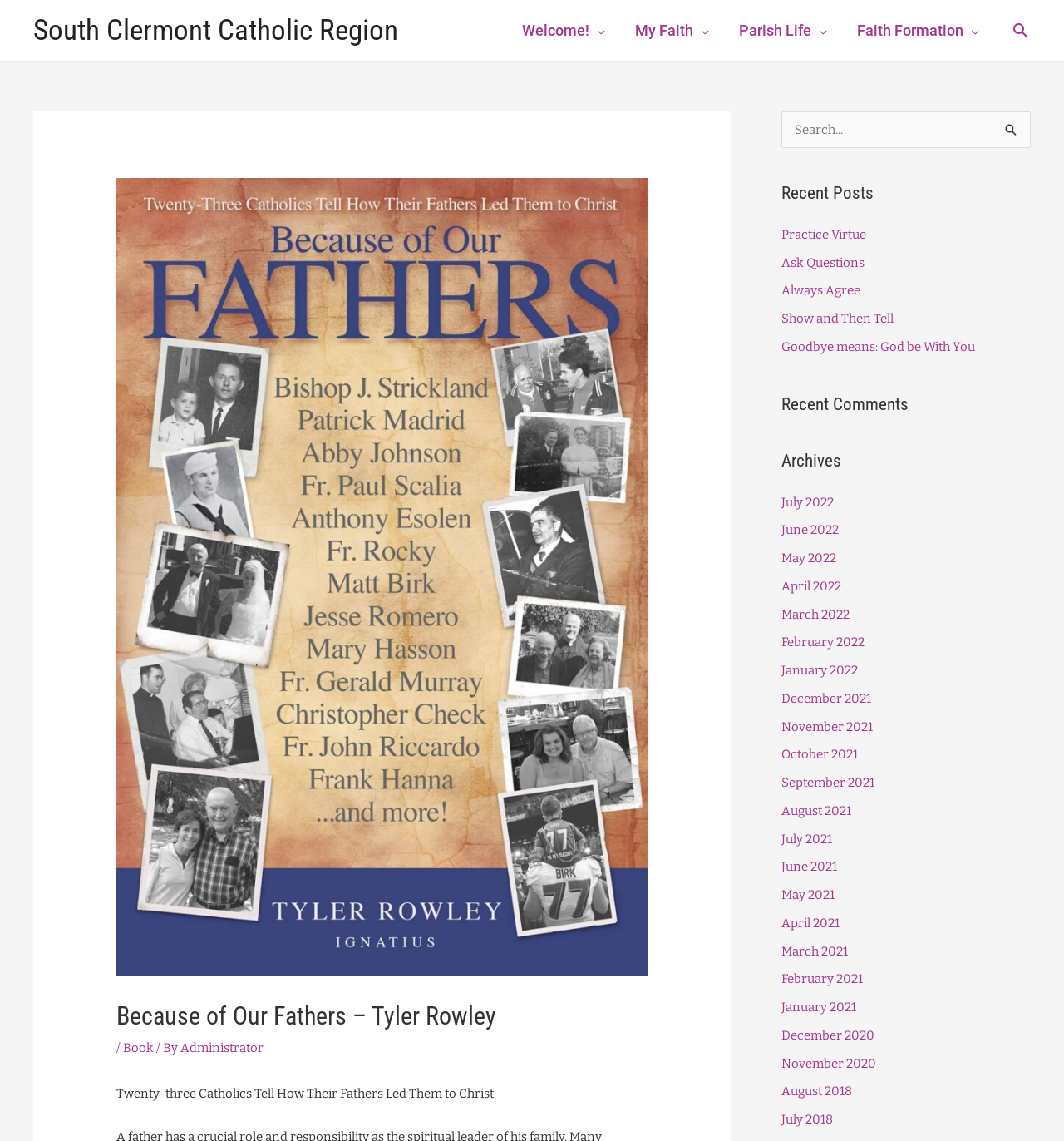Locate the bounding box coordinates of the element to click to perform the following action: 'Read the 'Recent Posts''. The coordinates should be given as four float values between 0 and 1, in the form of [left, top, right, bottom].

[0.734, 0.195, 0.969, 0.315]